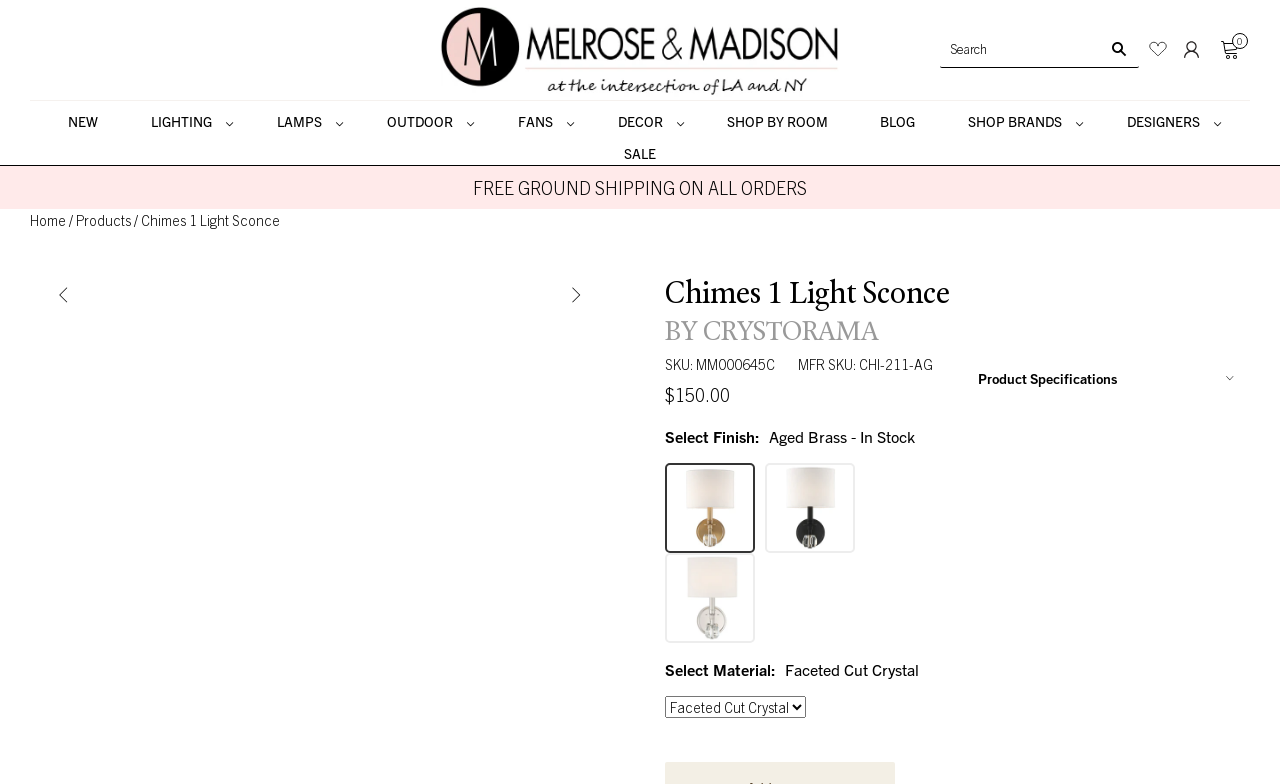Identify the bounding box coordinates of the element to click to follow this instruction: 'Search for products'. Ensure the coordinates are four float values between 0 and 1, provided as [left, top, right, bottom].

[0.734, 0.038, 0.89, 0.087]